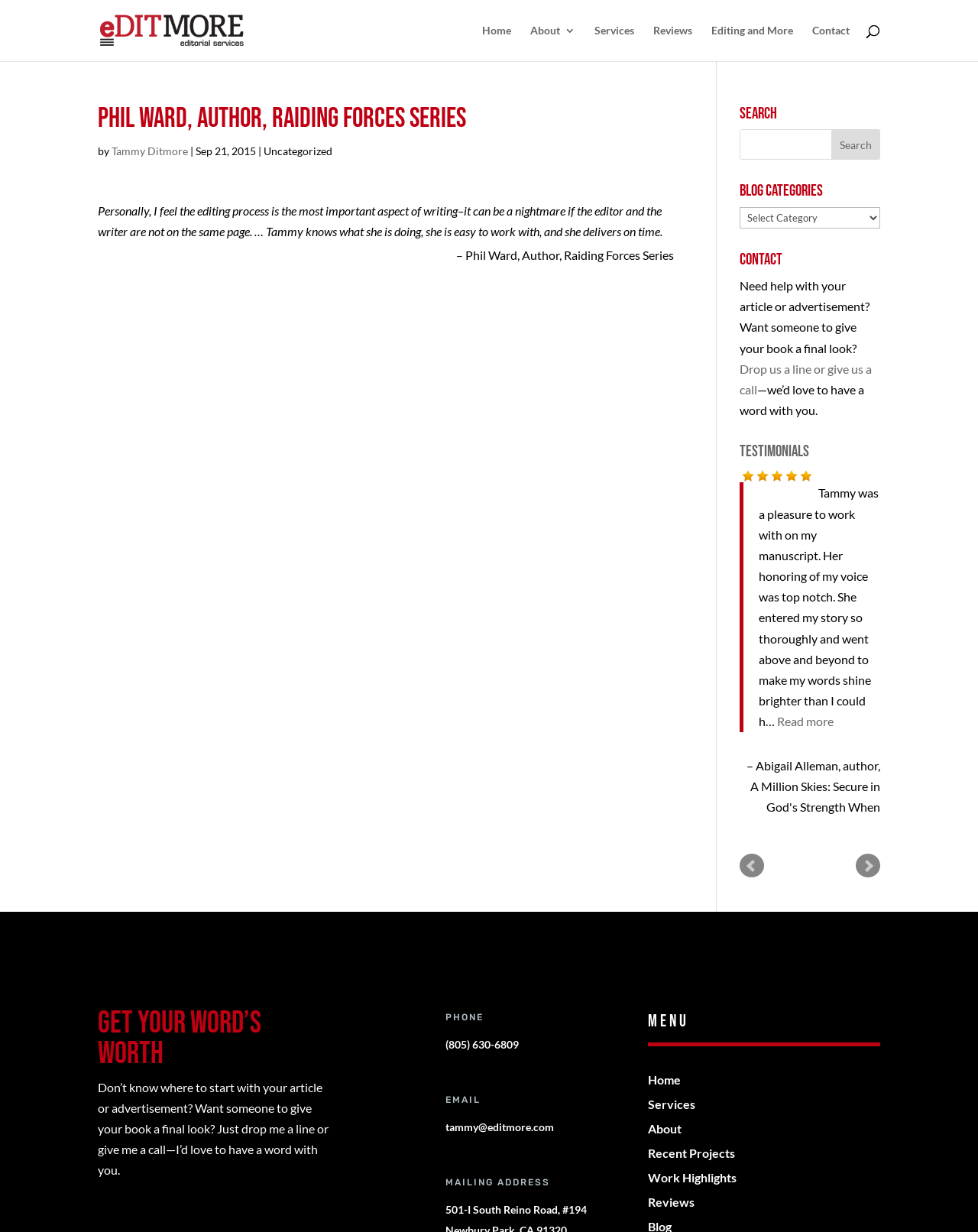Reply to the question with a brief word or phrase: What is the email address to contact?

tammy@editmore.com